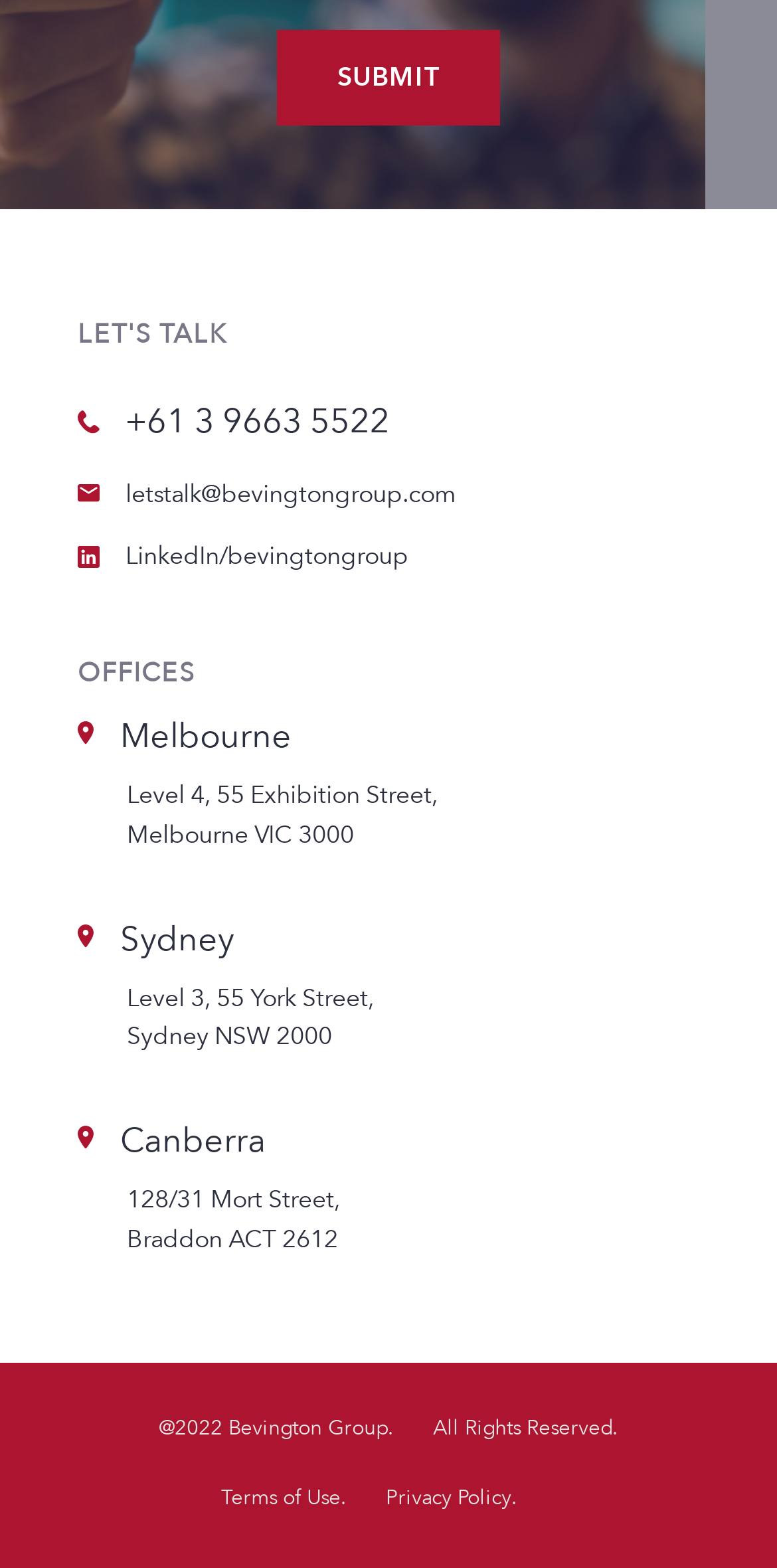Carefully examine the image and provide an in-depth answer to the question: What is the copyright year of the website?

I found the copyright year by looking at the StaticText element with the text '@2022 Bevington Group.' which is located at the bottom of the page.